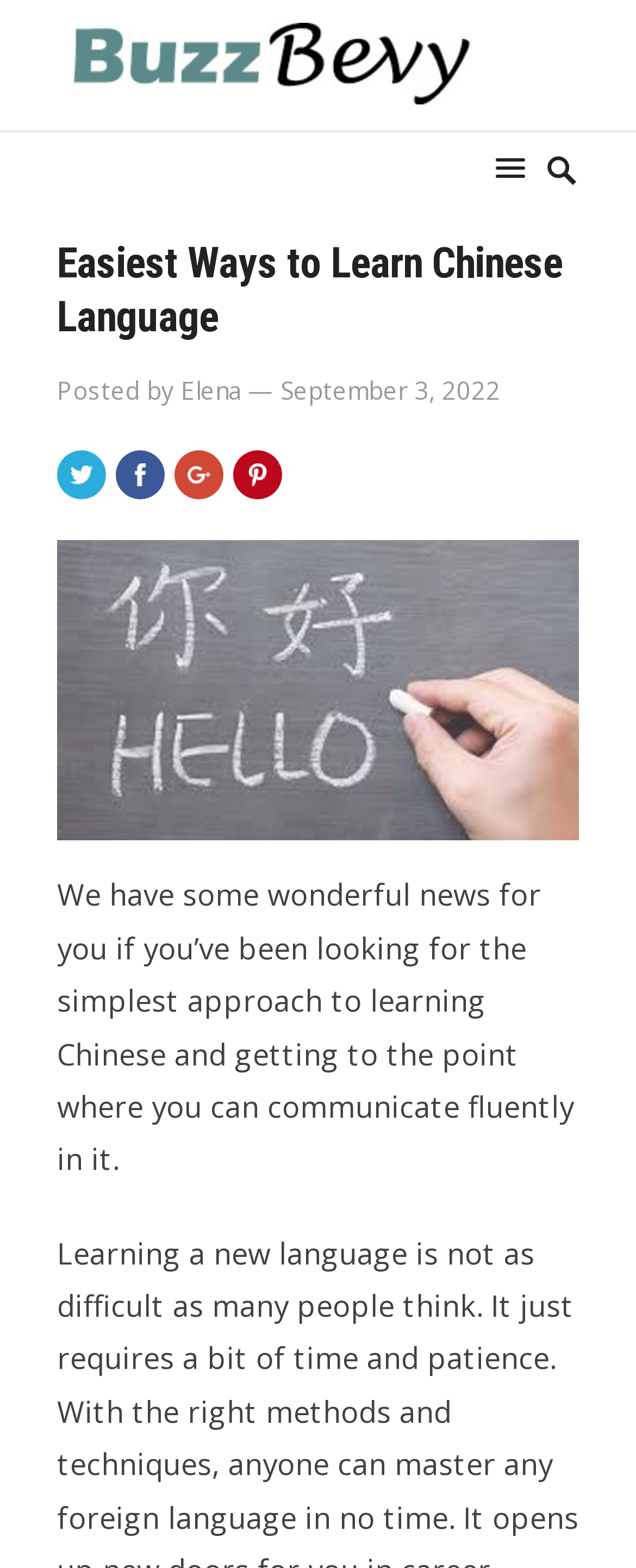Respond to the question below with a single word or phrase:
What is the date of the post?

September 3, 2022